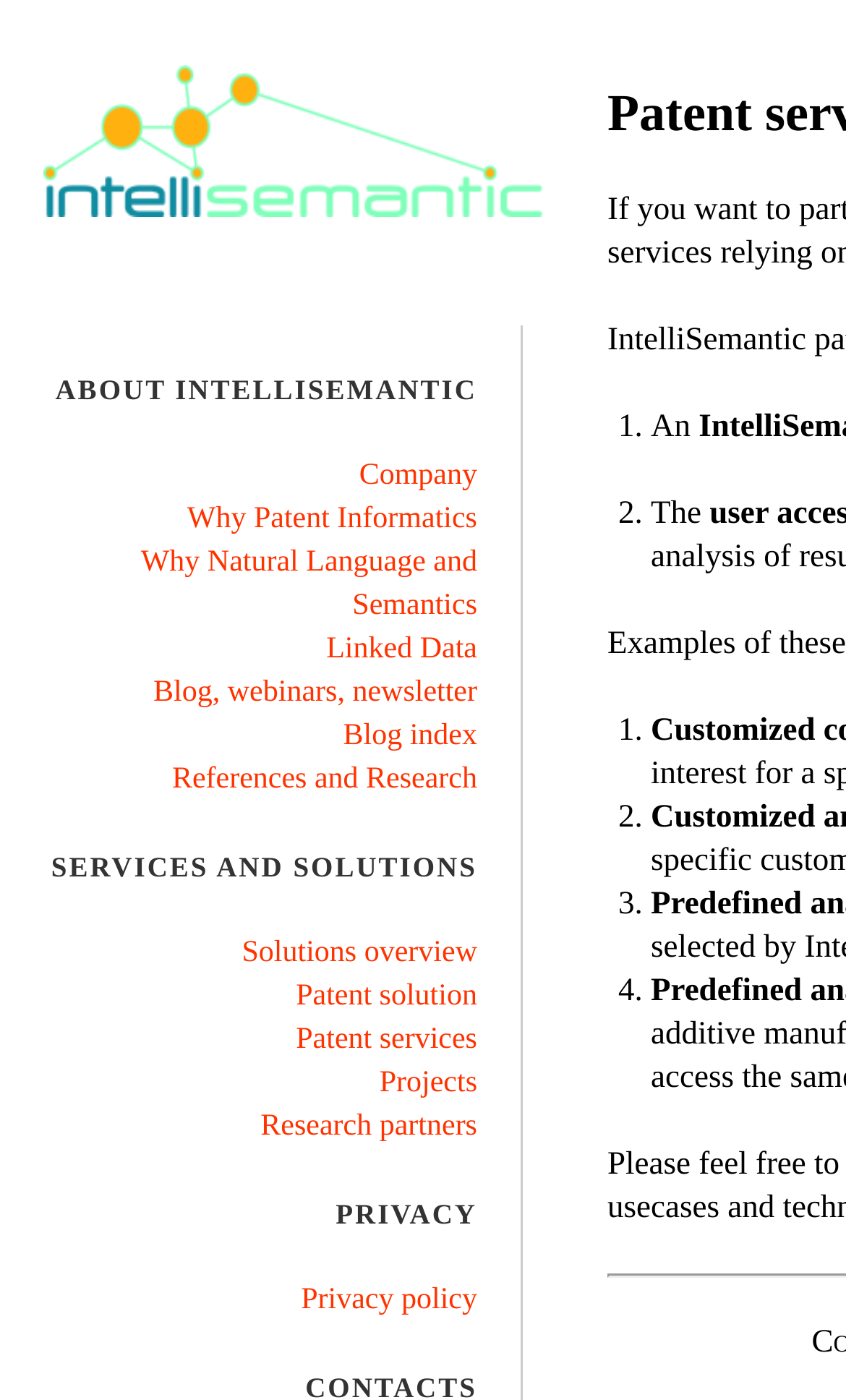Identify the bounding box coordinates of the clickable region to carry out the given instruction: "Read 'ABOUT INTELLISEMANTIC'".

[0.051, 0.263, 0.564, 0.294]